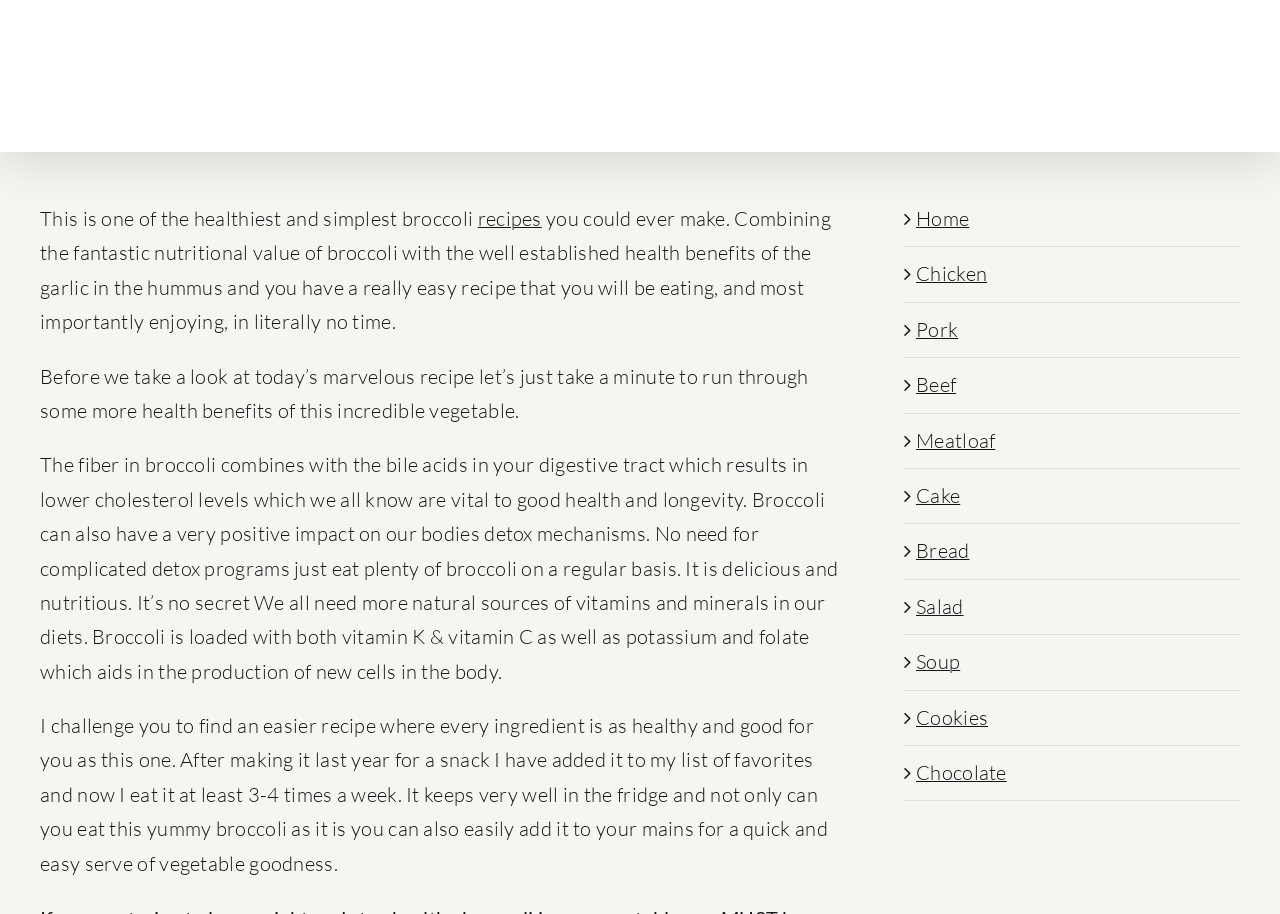Locate the bounding box coordinates of the element you need to click to accomplish the task described by this instruction: "Check out the soup recipes".

[0.716, 0.71, 0.75, 0.738]